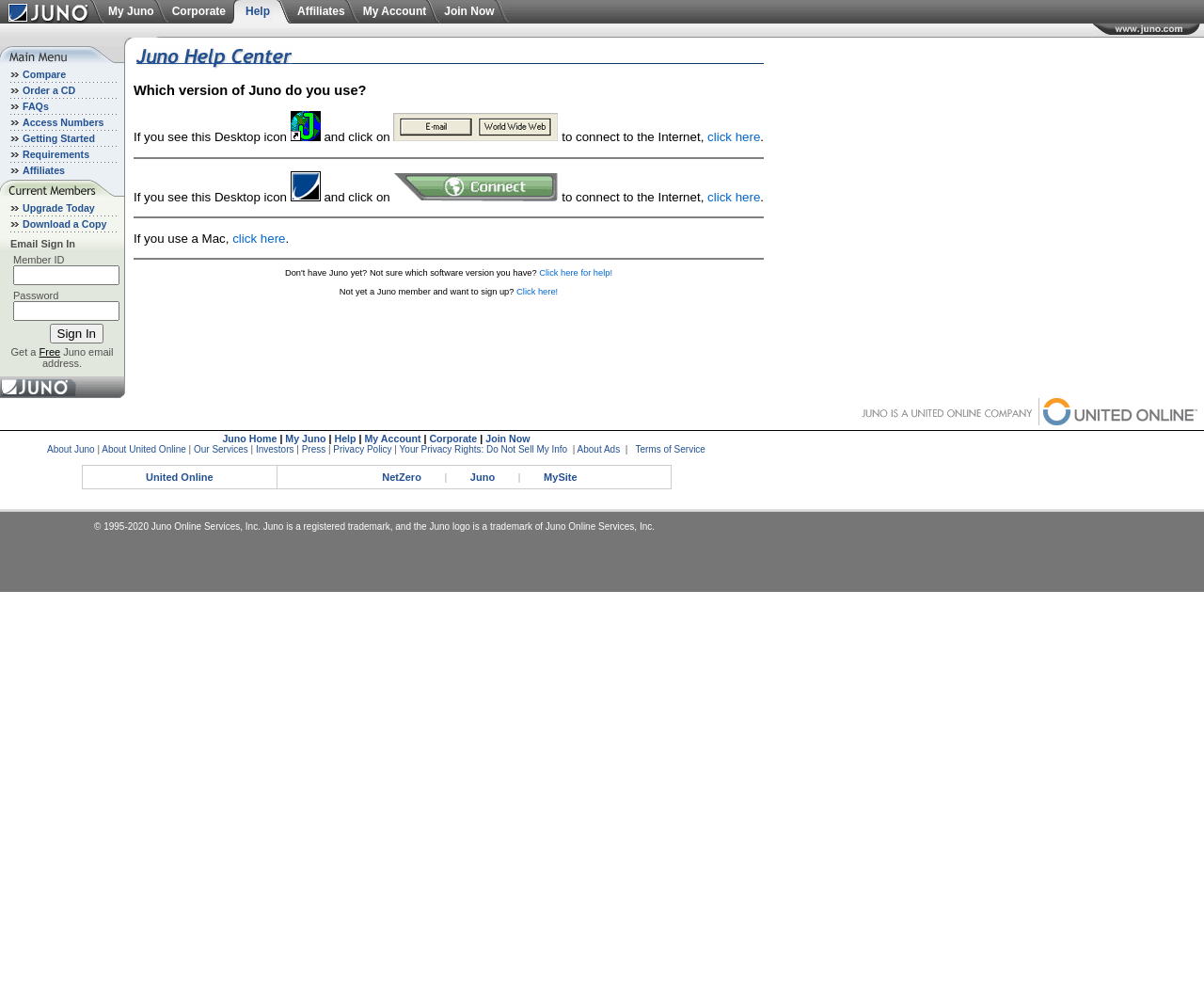Extract the bounding box coordinates of the UI element described by: "Social". The coordinates should include four float numbers ranging from 0 to 1, e.g., [left, top, right, bottom].

None